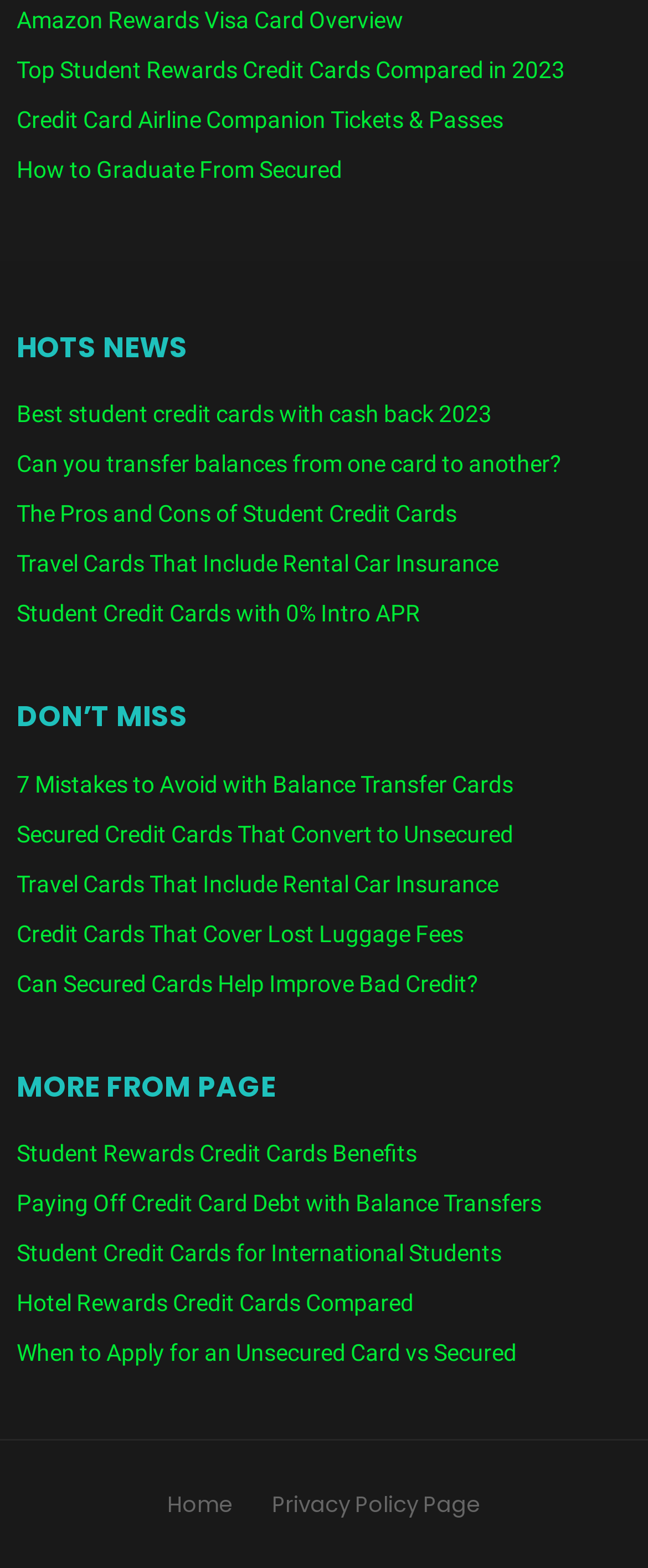What is the topic of the first link on the webpage?
Observe the image and answer the question with a one-word or short phrase response.

Amazon Rewards Visa Card